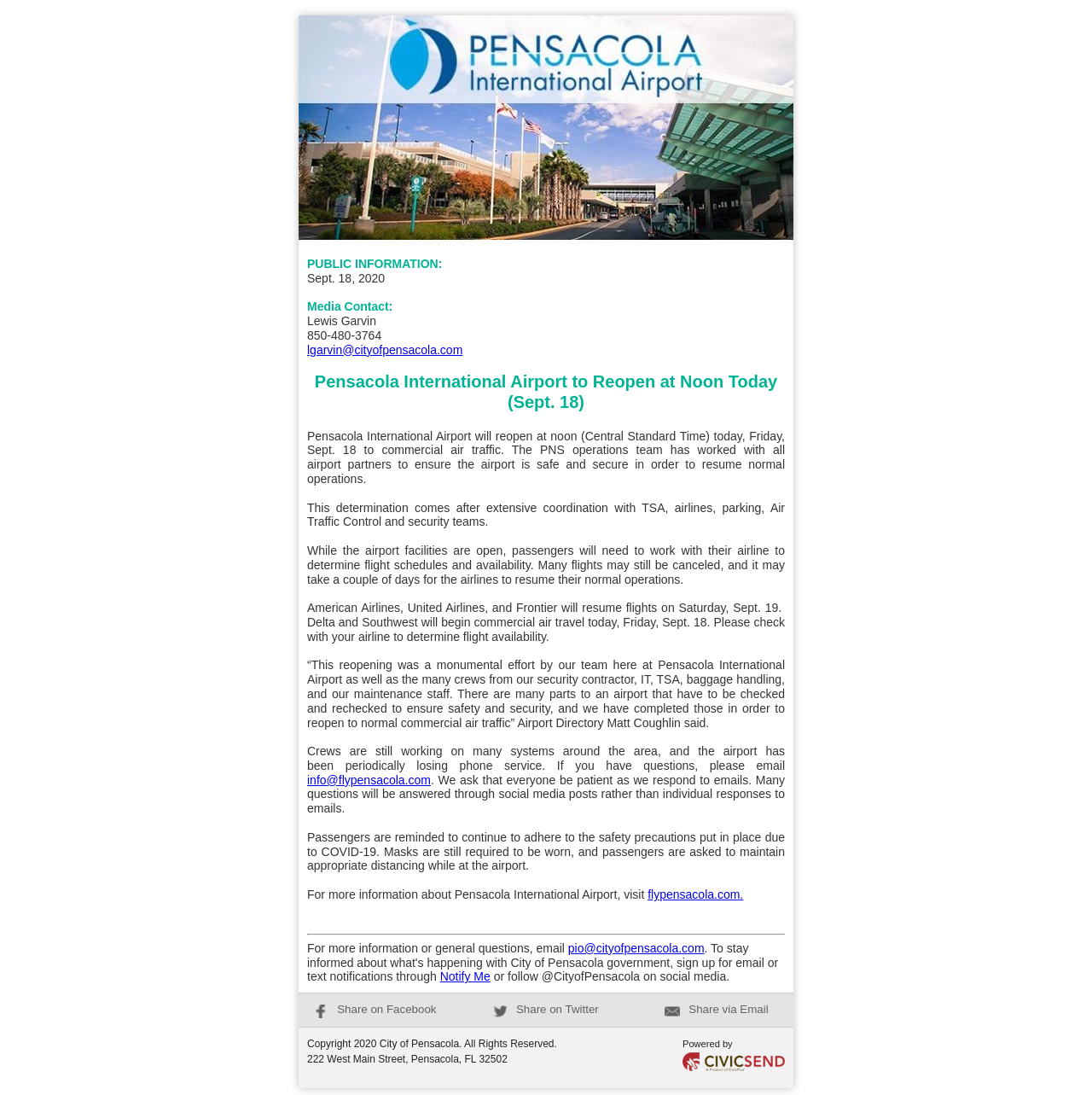Please identify the bounding box coordinates of the region to click in order to complete the given instruction: "Contact Lewis Garvin". The coordinates should be four float numbers between 0 and 1, i.e., [left, top, right, bottom].

[0.281, 0.313, 0.424, 0.326]